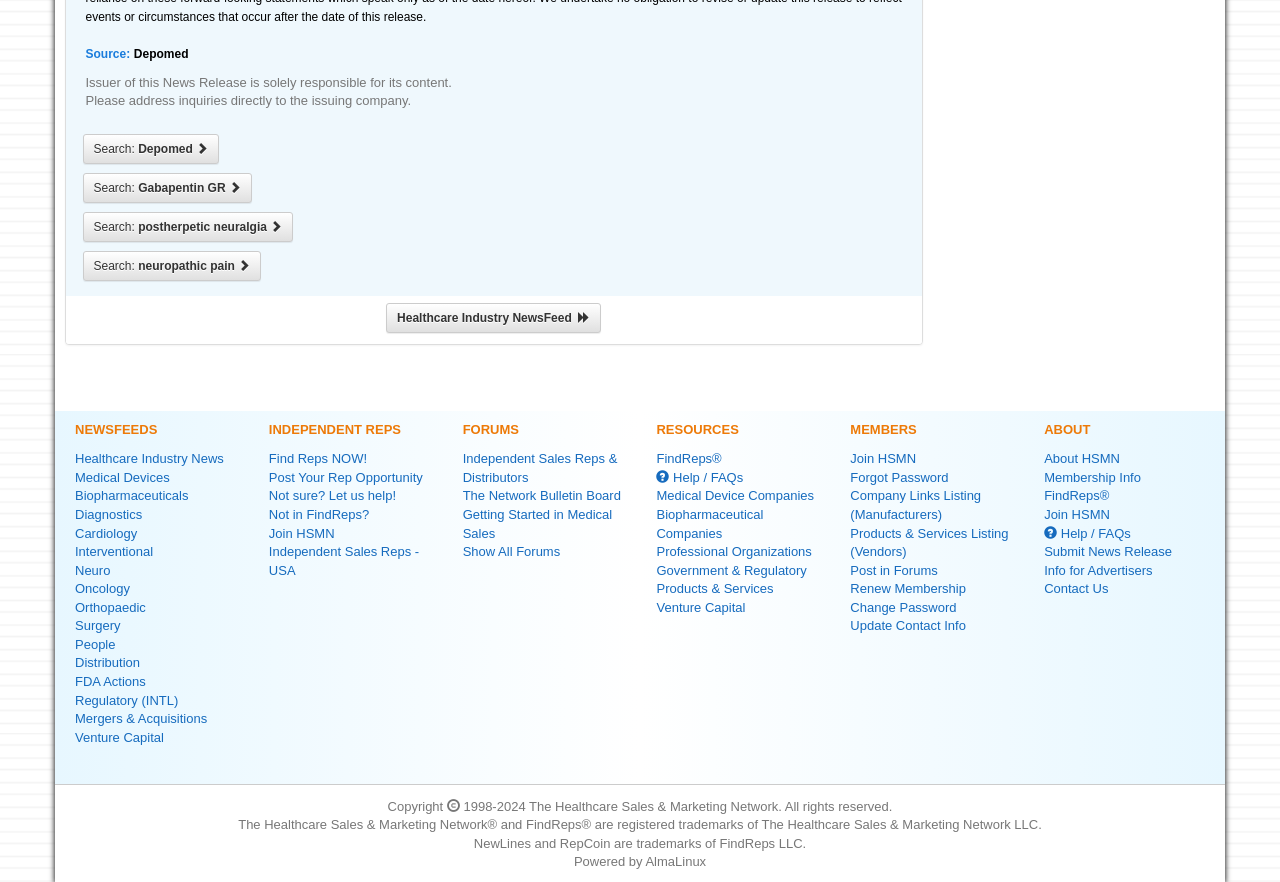Locate the bounding box coordinates of the segment that needs to be clicked to meet this instruction: "View Healthcare Industry News".

[0.302, 0.343, 0.47, 0.377]